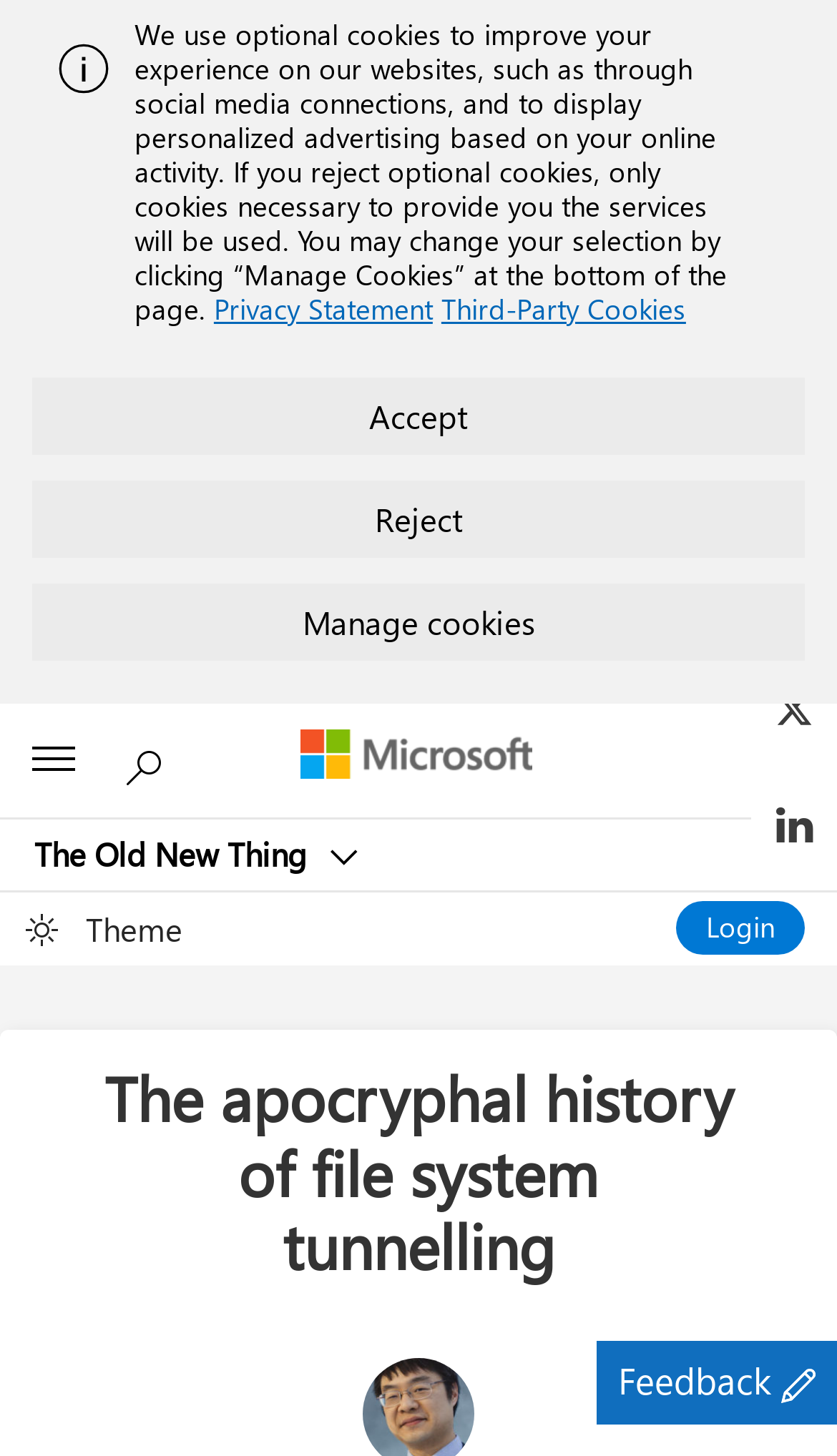Could you specify the bounding box coordinates for the clickable section to complete the following instruction: "Search for something"?

[0.136, 0.498, 0.223, 0.545]